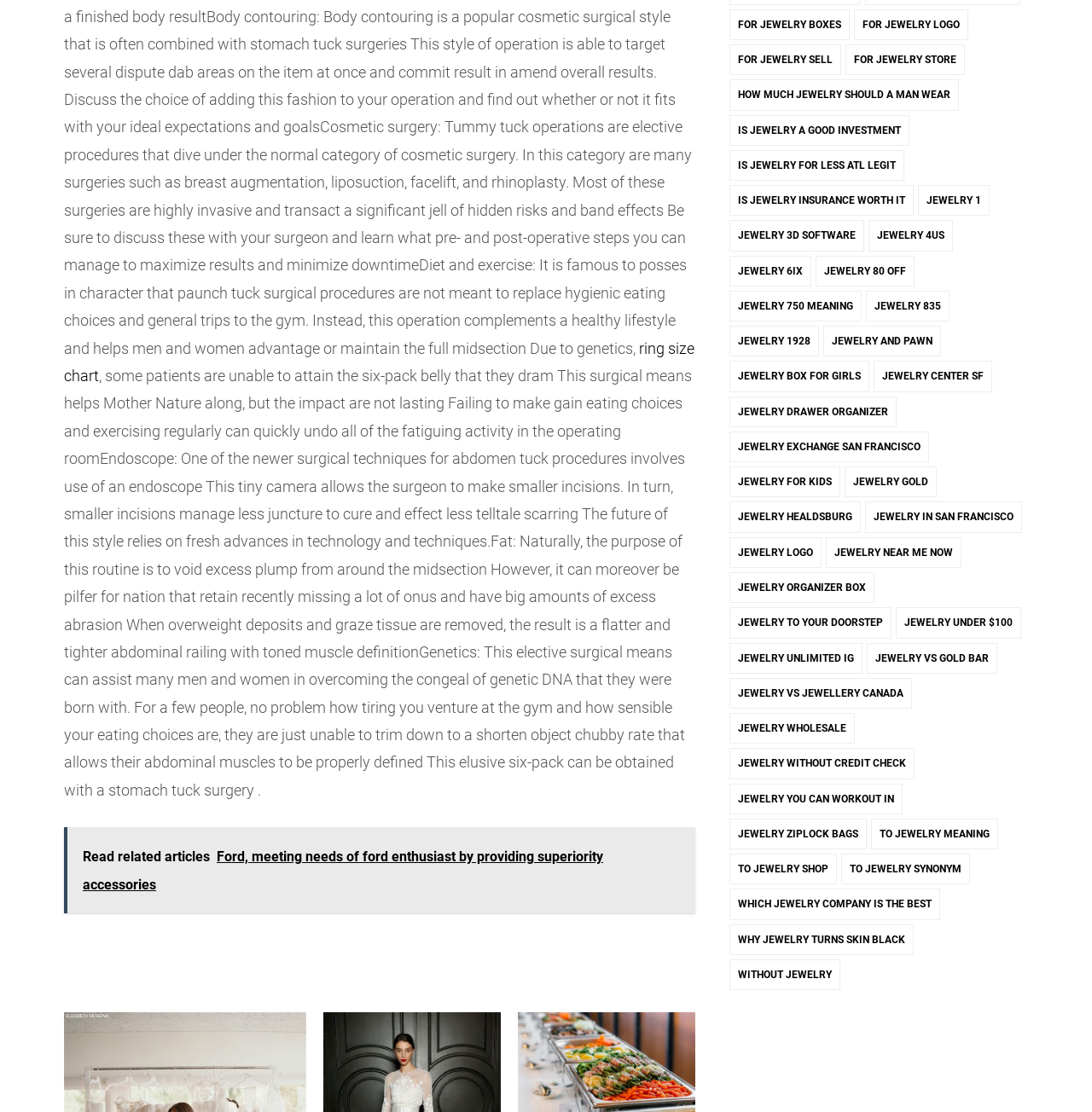Provide the bounding box coordinates for the UI element described in this sentence: "jewelry healdsburg". The coordinates should be four float values between 0 and 1, i.e., [left, top, right, bottom].

[0.668, 0.451, 0.788, 0.479]